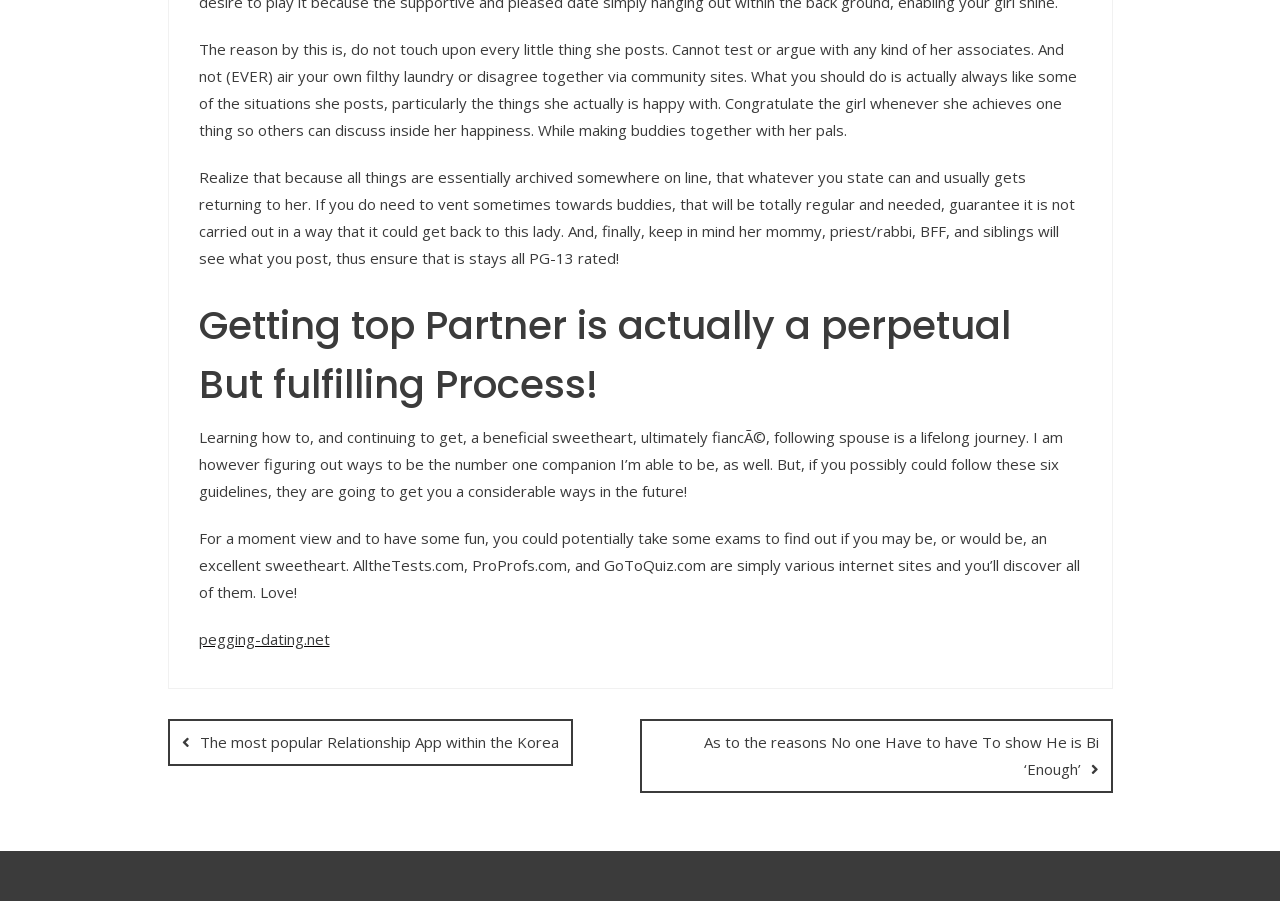What is the lifelong journey mentioned in the webpage?
Based on the screenshot, give a detailed explanation to answer the question.

The webpage mentions that 'Learning how to, and continuing to get, a beneficial sweetheart, ultimately fiancÃ, following spouse is a lifelong journey.' This implies that the lifelong journey being referred to is the process of becoming and being a good partner.